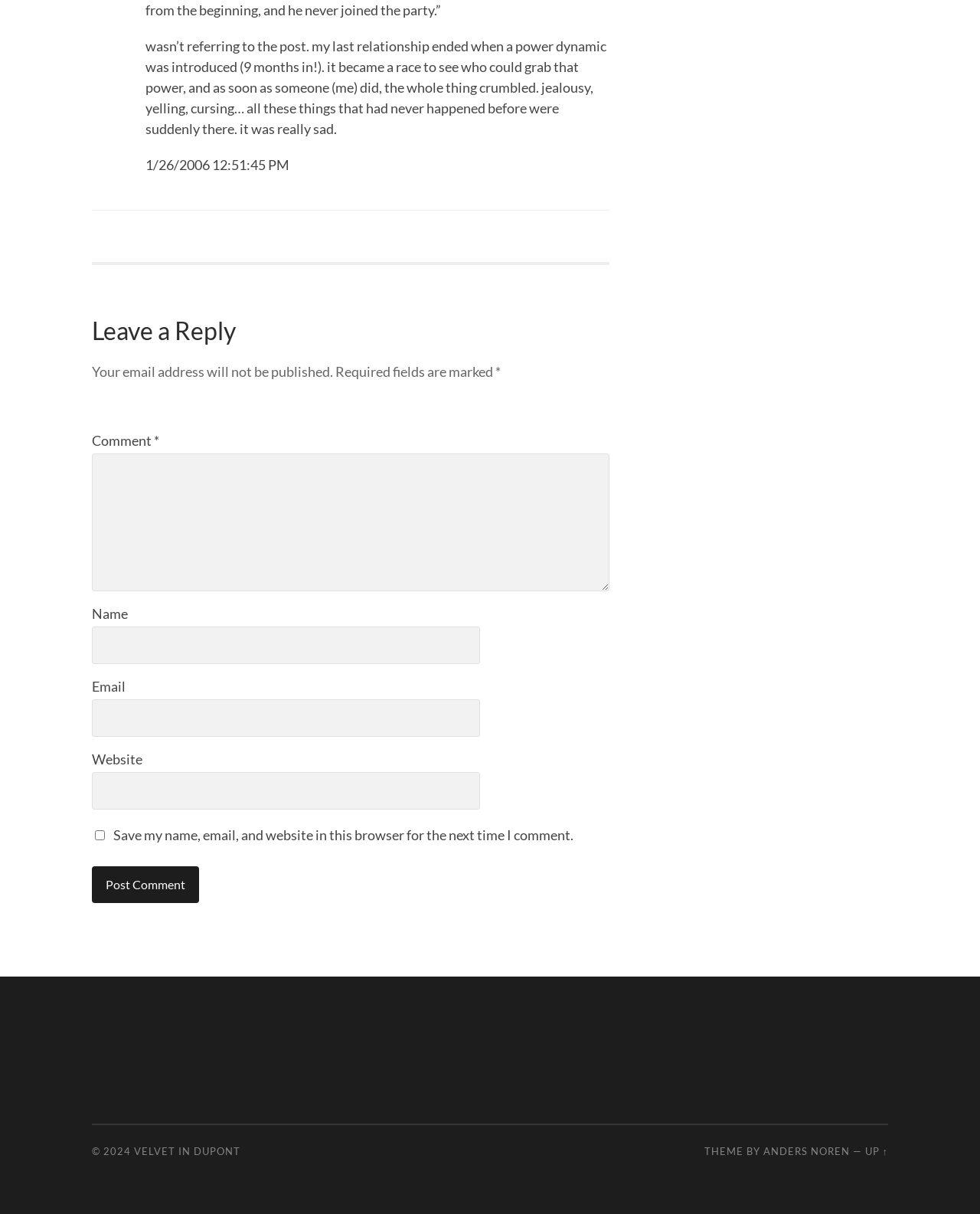What is required to leave a reply?
Using the screenshot, give a one-word or short phrase answer.

Name and comment